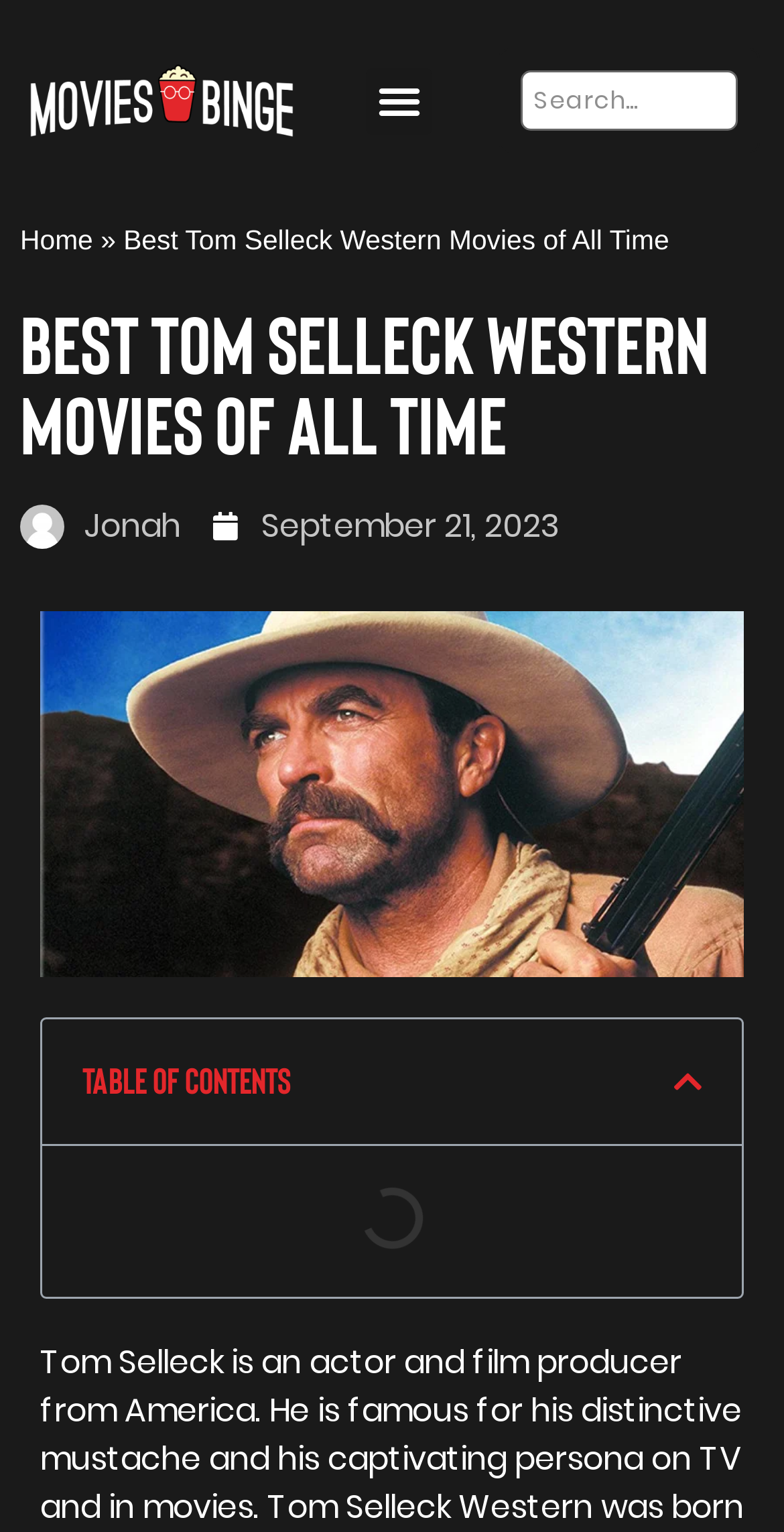What is the image above the 'Table of Contents' heading?
Using the image, give a concise answer in the form of a single word or short phrase.

Tom Selleck Western Movies